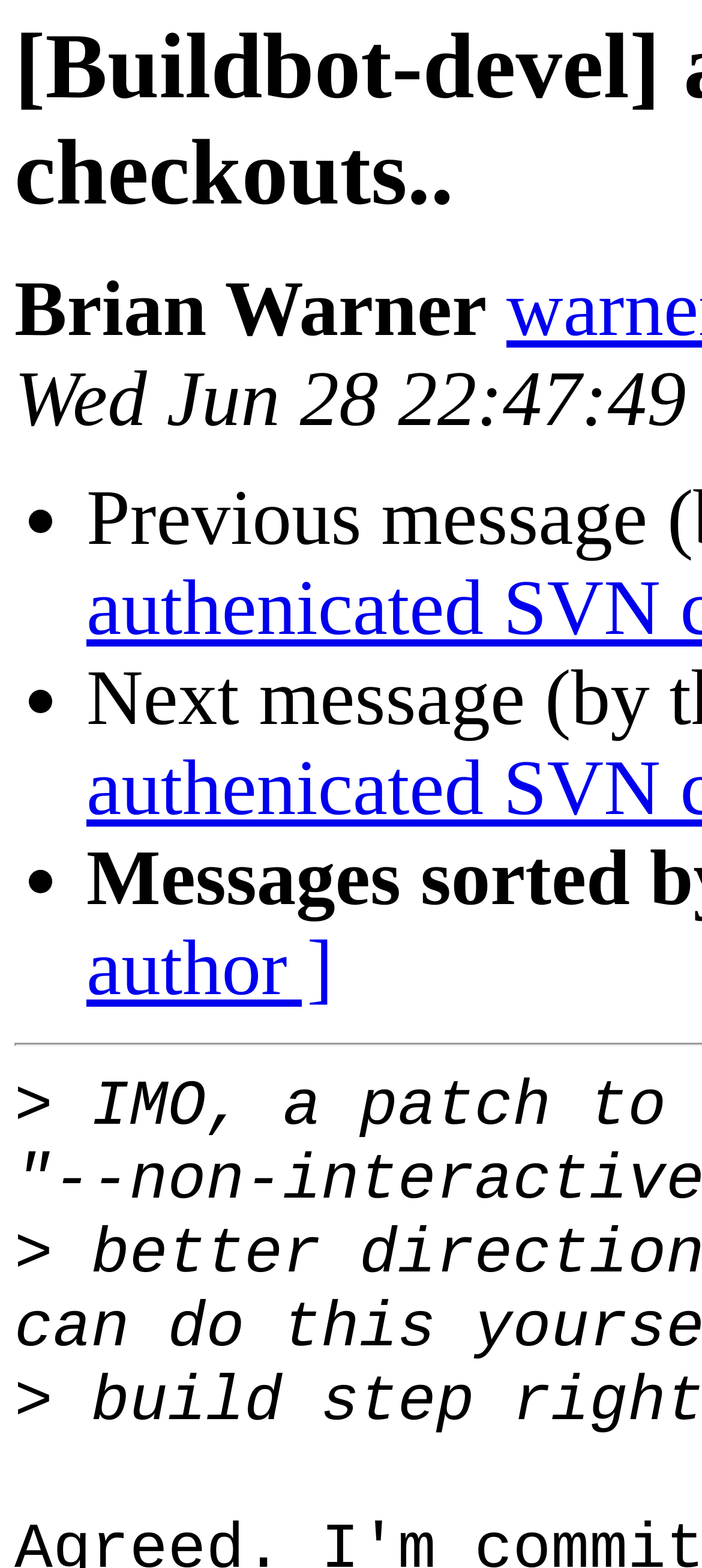Please locate and generate the primary heading on this webpage.

[Buildbot-devel] authenicated SVN checkouts..